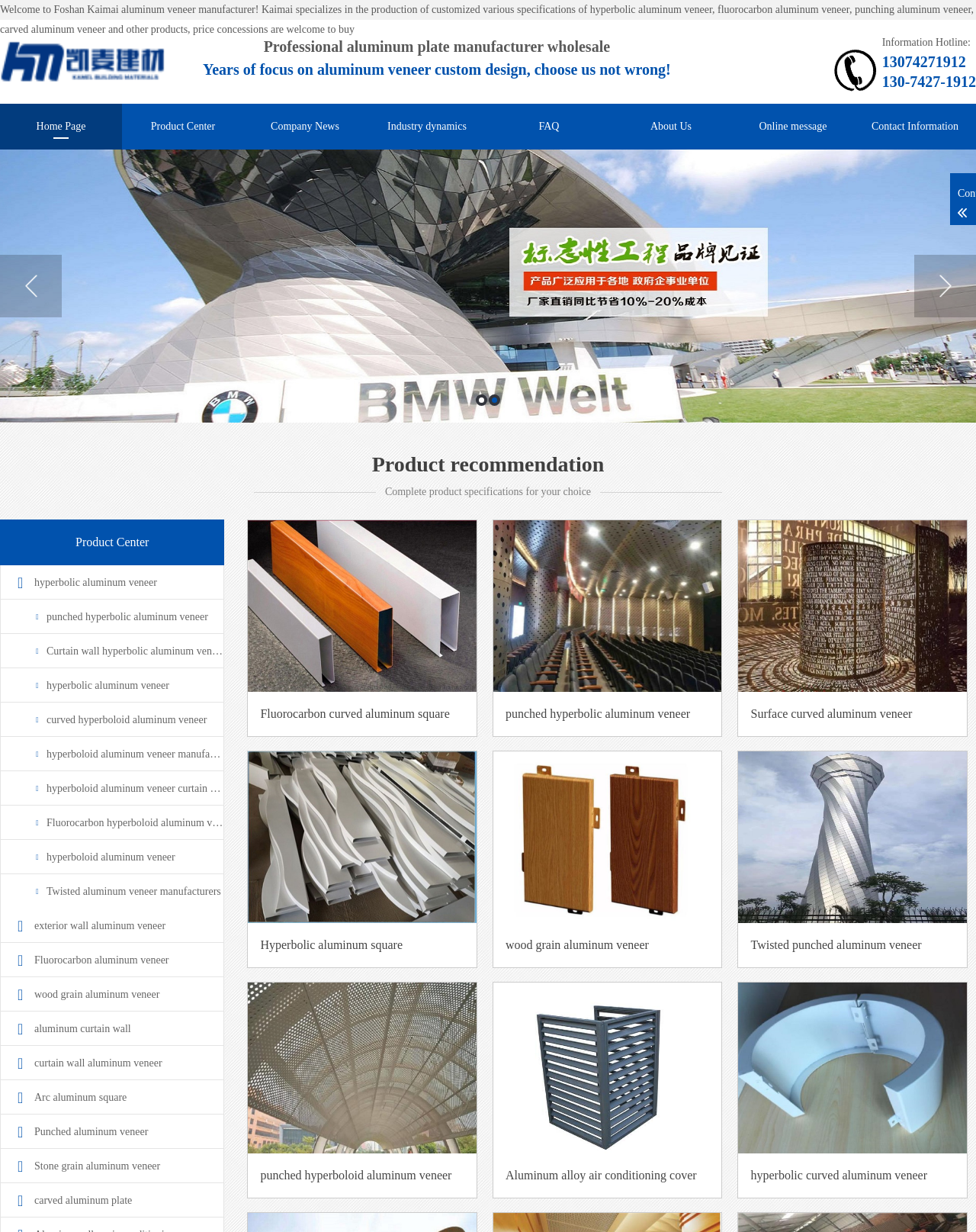Can you specify the bounding box coordinates for the region that should be clicked to fulfill this instruction: "Click on the 'hyperbolic aluminum veneer' link".

[0.001, 0.459, 0.229, 0.487]